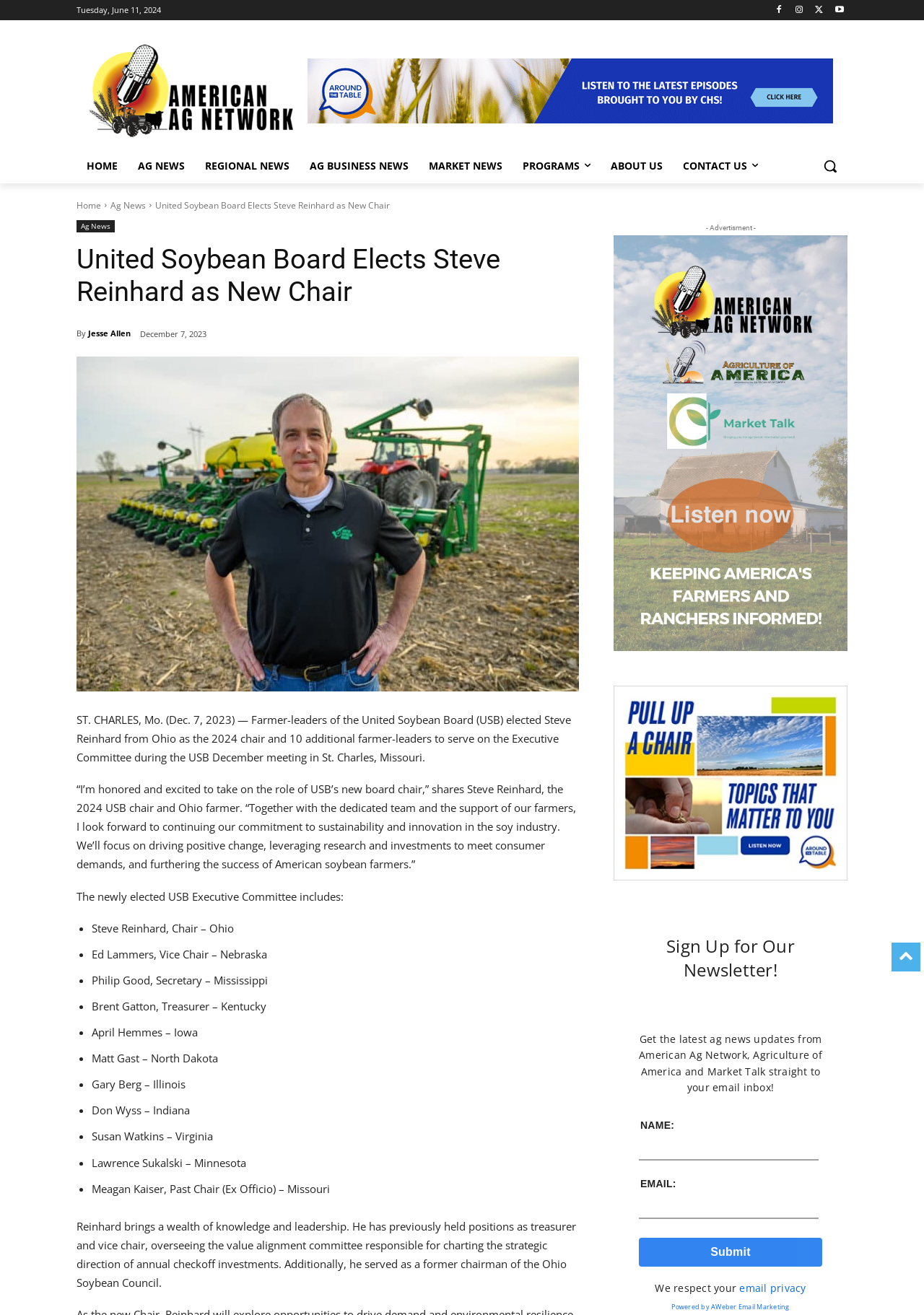Determine the bounding box coordinates for the UI element with the following description: "Powered by AWeber Email Marketing". The coordinates should be four float numbers between 0 and 1, represented as [left, top, right, bottom].

[0.727, 0.99, 0.854, 0.997]